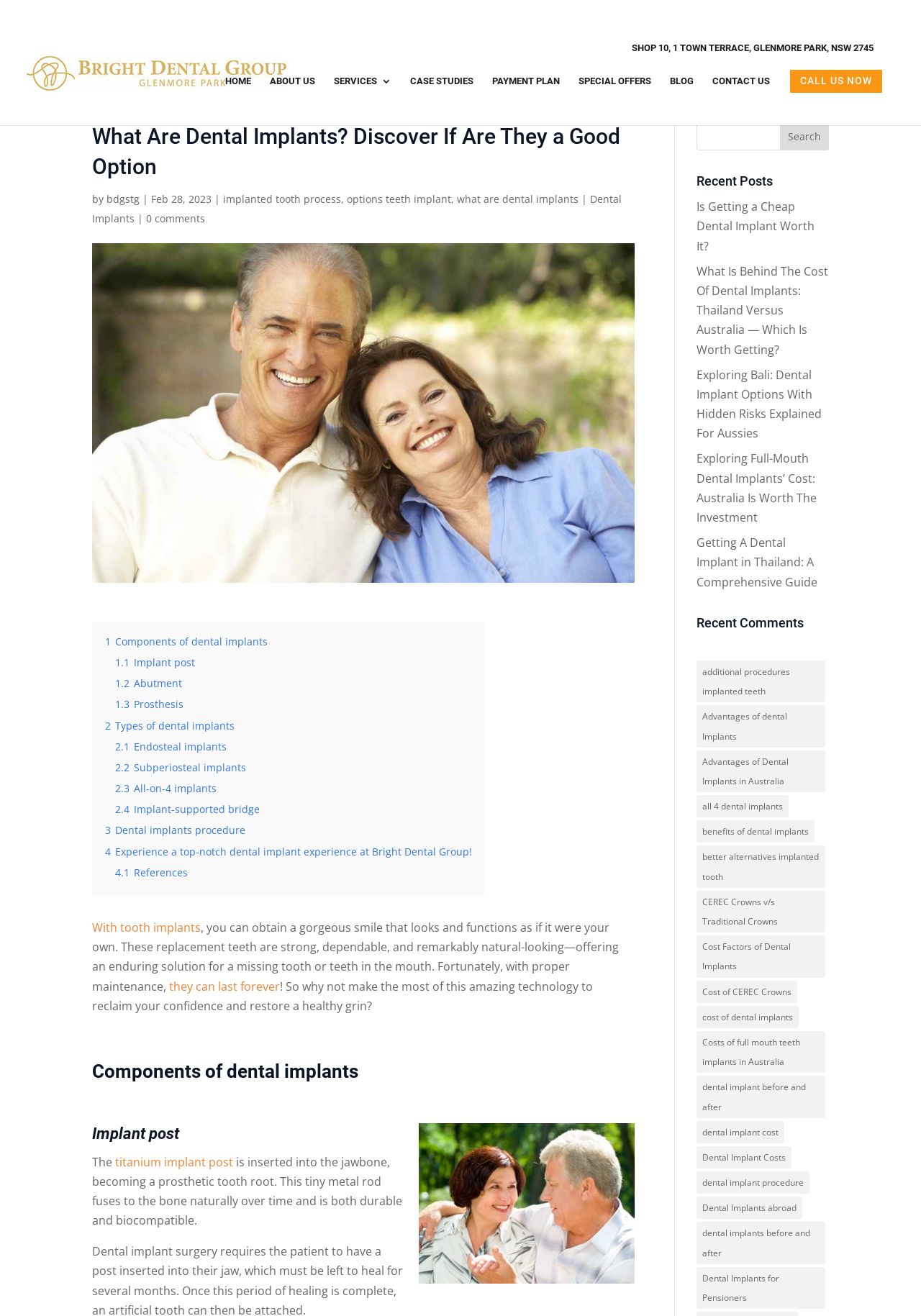Find the bounding box coordinates of the element you need to click on to perform this action: 'Learn about 'Components of dental implants''. The coordinates should be represented by four float values between 0 and 1, in the format [left, top, right, bottom].

[0.1, 0.804, 0.689, 0.83]